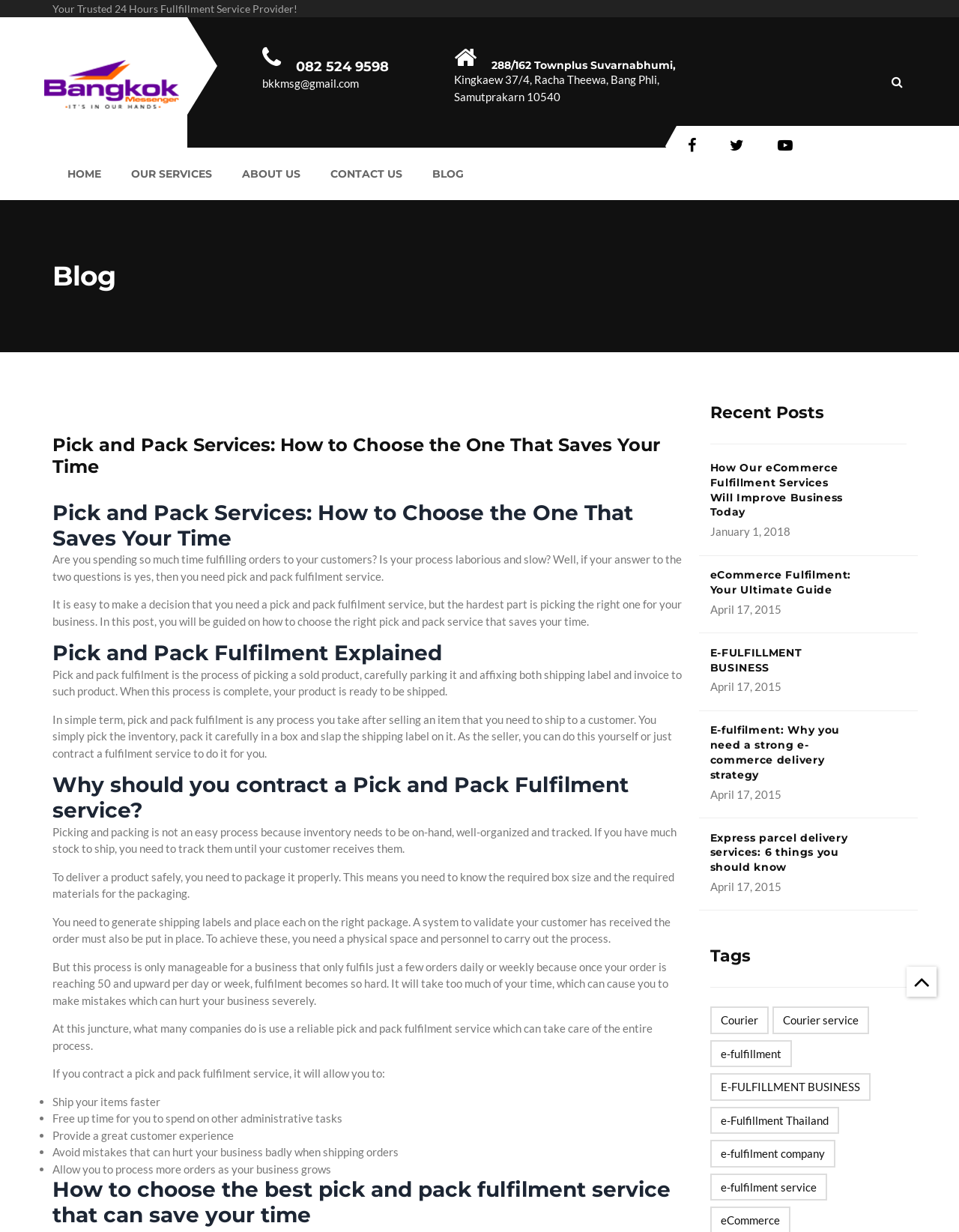Answer the question in one word or a short phrase:
What is the topic of the blog post?

Pick and Pack Services